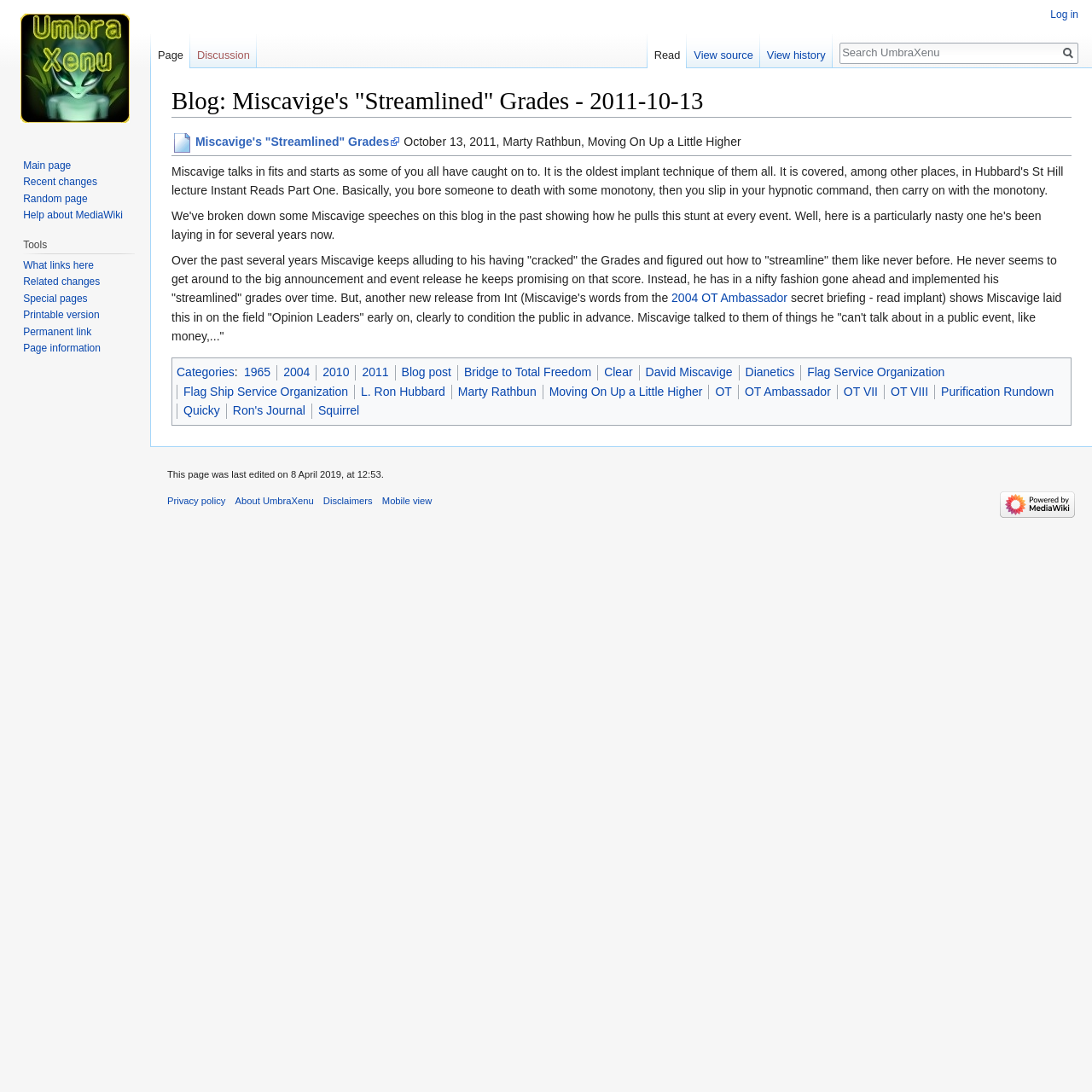Please identify the bounding box coordinates of the element that needs to be clicked to perform the following instruction: "Click on the 'Log in' link".

[0.962, 0.008, 0.988, 0.019]